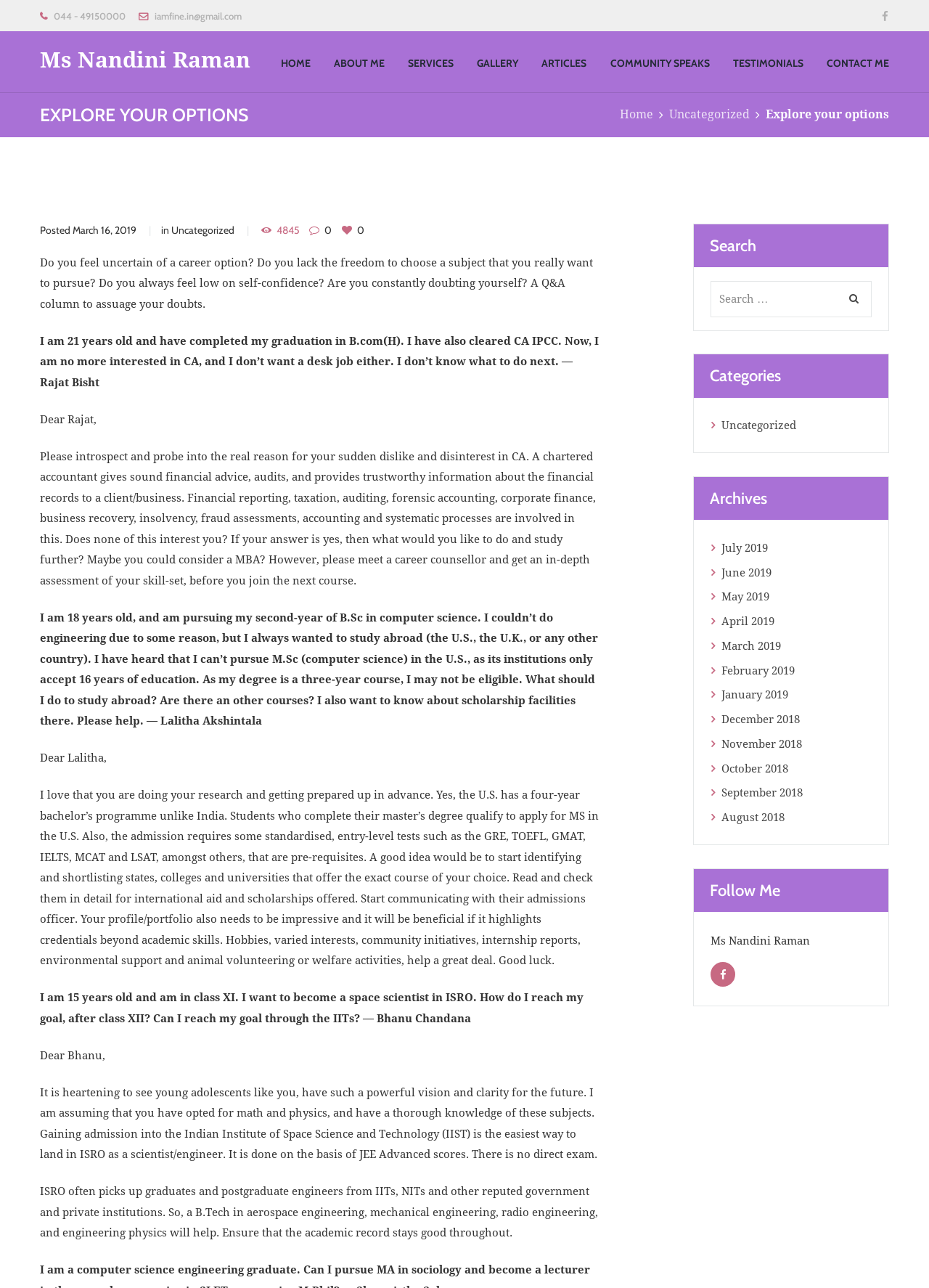Please identify the bounding box coordinates of the area that needs to be clicked to follow this instruction: "View 'March 2019' archives".

[0.777, 0.496, 0.841, 0.507]